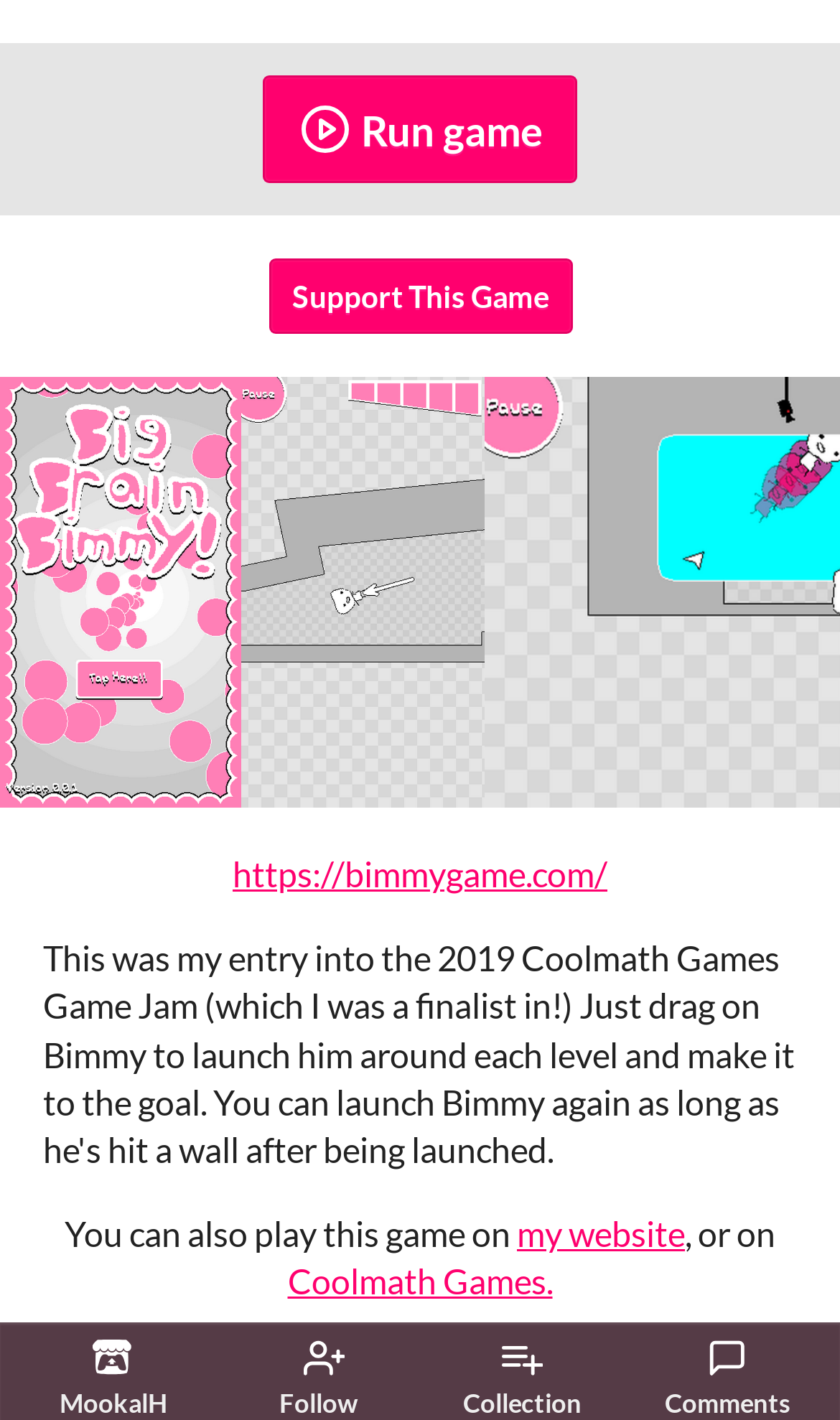Describe all the significant parts and information present on the webpage.

The webpage is titled "Big Brain Bimmy (Web Demo) by MookalH" and appears to be a game demo page. At the top right corner, there are four links: "MookalH", "Follow", "Collection", and "Comments", each accompanied by a small image. 

Below these links, there is a prominent button labeled "Run game" with an image inside, positioned roughly in the middle of the page. 

To the right of the "Run game" button, there is a link "Support This Game". 

Further down, there is a text paragraph that reads "You can also play this game on my website, or on Coolmath Games." The text is divided into three parts, with the middle part being a link to the website, and the last part being a link to Coolmath Games. 

At the very bottom of the page, there is a small text "much" accompanied by two images on either side.